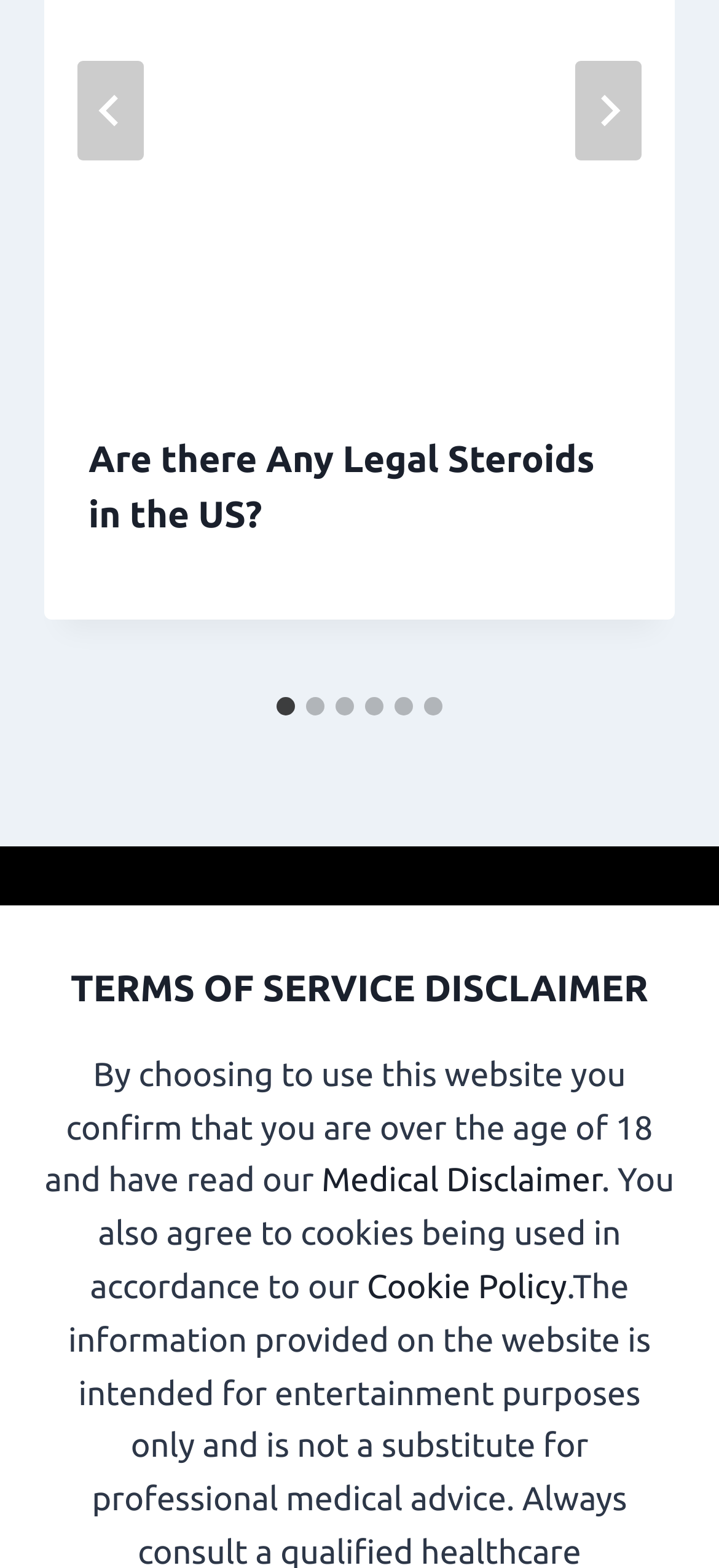What is the topic of the main heading?
Refer to the image and provide a thorough answer to the question.

The main heading of the webpage is 'Are there Any Legal Steroids in the US?' which indicates that the topic of discussion is about legal steroids in the US.